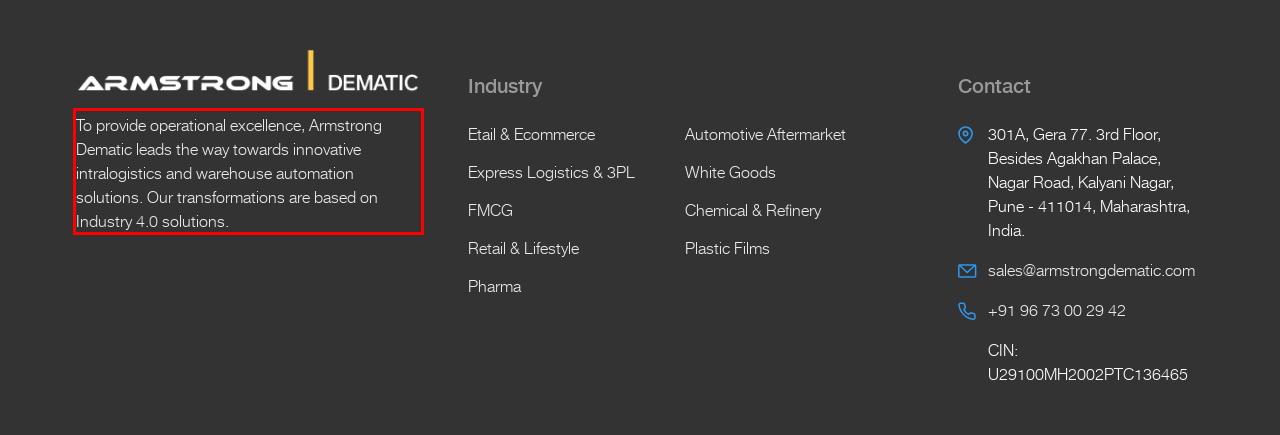In the screenshot of the webpage, find the red bounding box and perform OCR to obtain the text content restricted within this red bounding box.

To provide operational excellence, Armstrong Dematic leads the way towards innovative intralogistics and warehouse automation solutions. Our transformations are based on Industry 4.0 solutions.